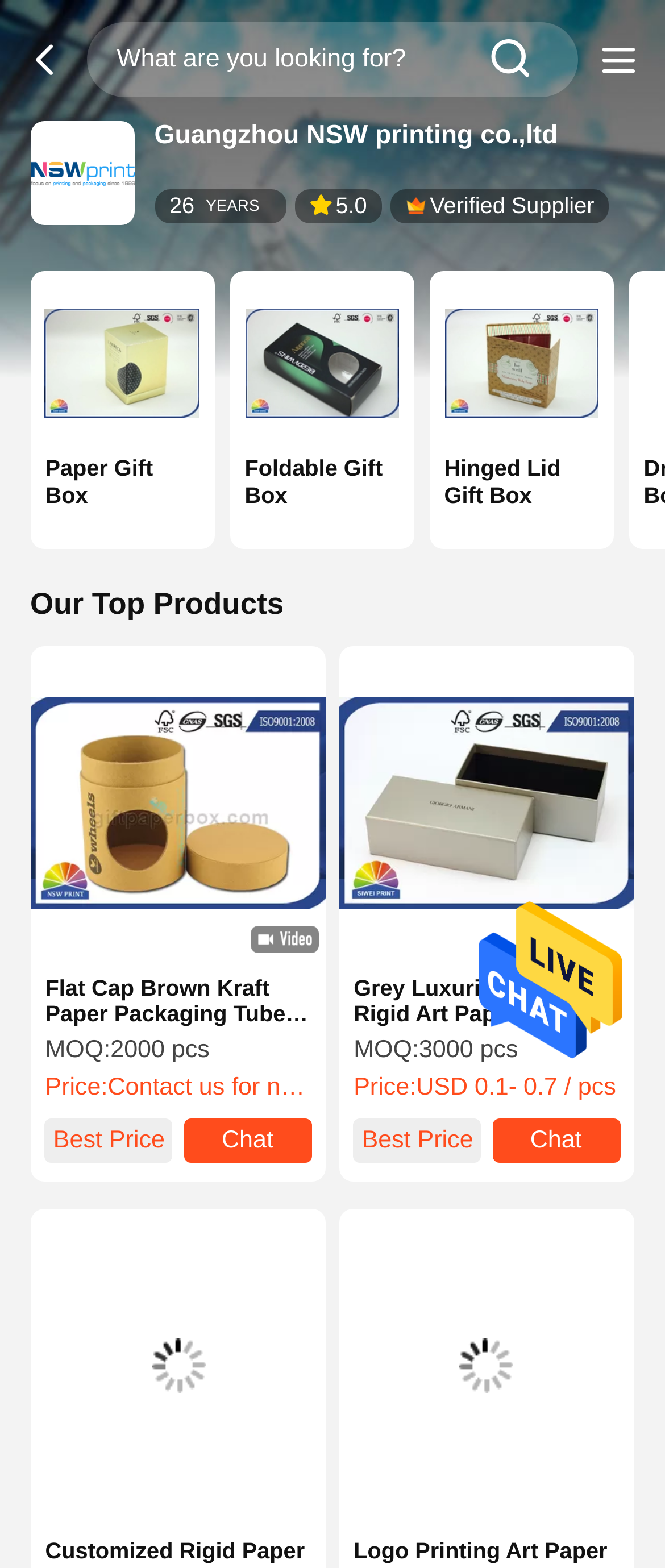Identify the bounding box coordinates for the element that needs to be clicked to fulfill this instruction: "Get a quote for Flat Cap Brown Kraft Paper Packaging Tube". Provide the coordinates in the format of four float numbers between 0 and 1: [left, top, right, bottom].

[0.045, 0.412, 0.491, 0.612]